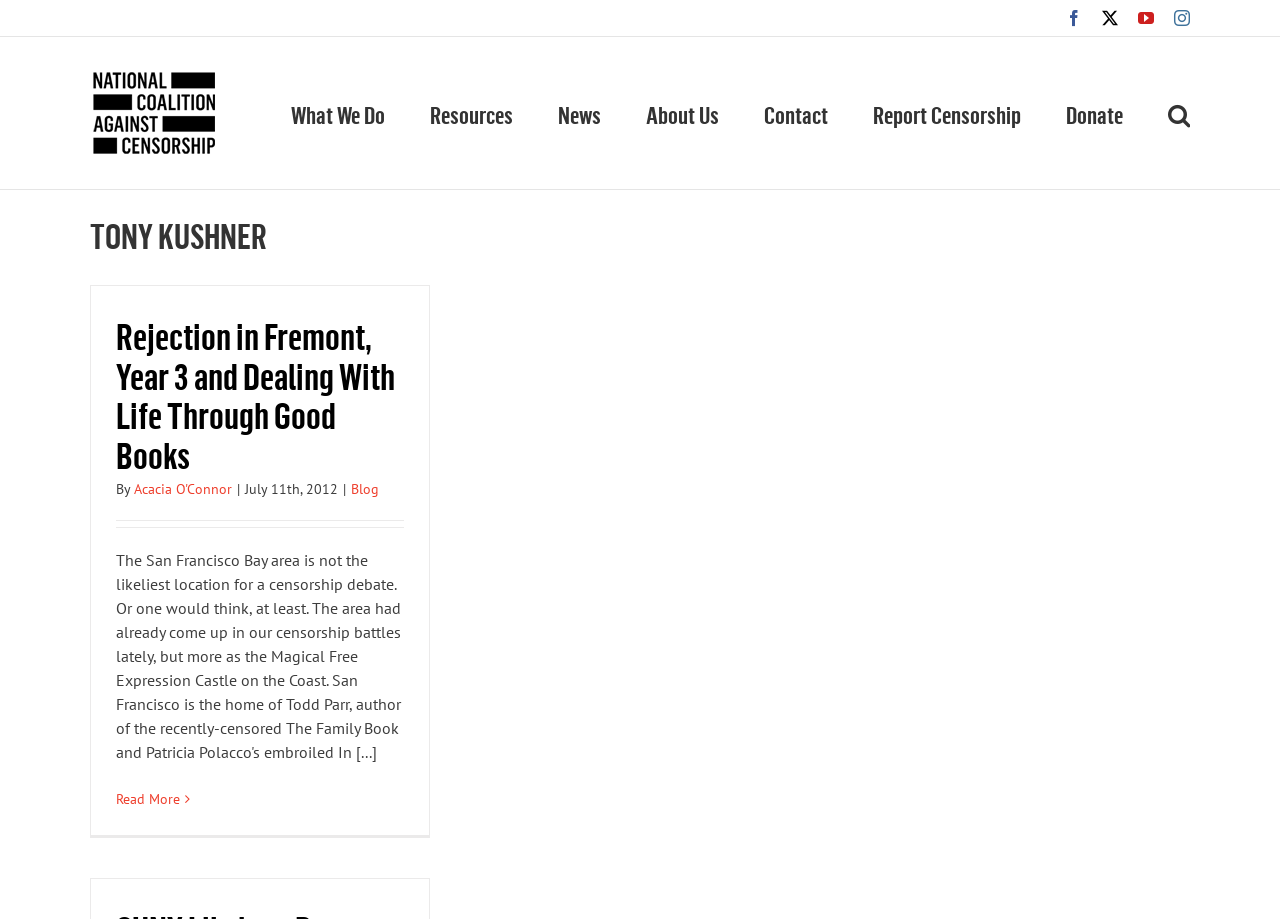What is the name of the organization mentioned on the webpage?
Answer with a single word or phrase, using the screenshot for reference.

National Coalition Against Censorship